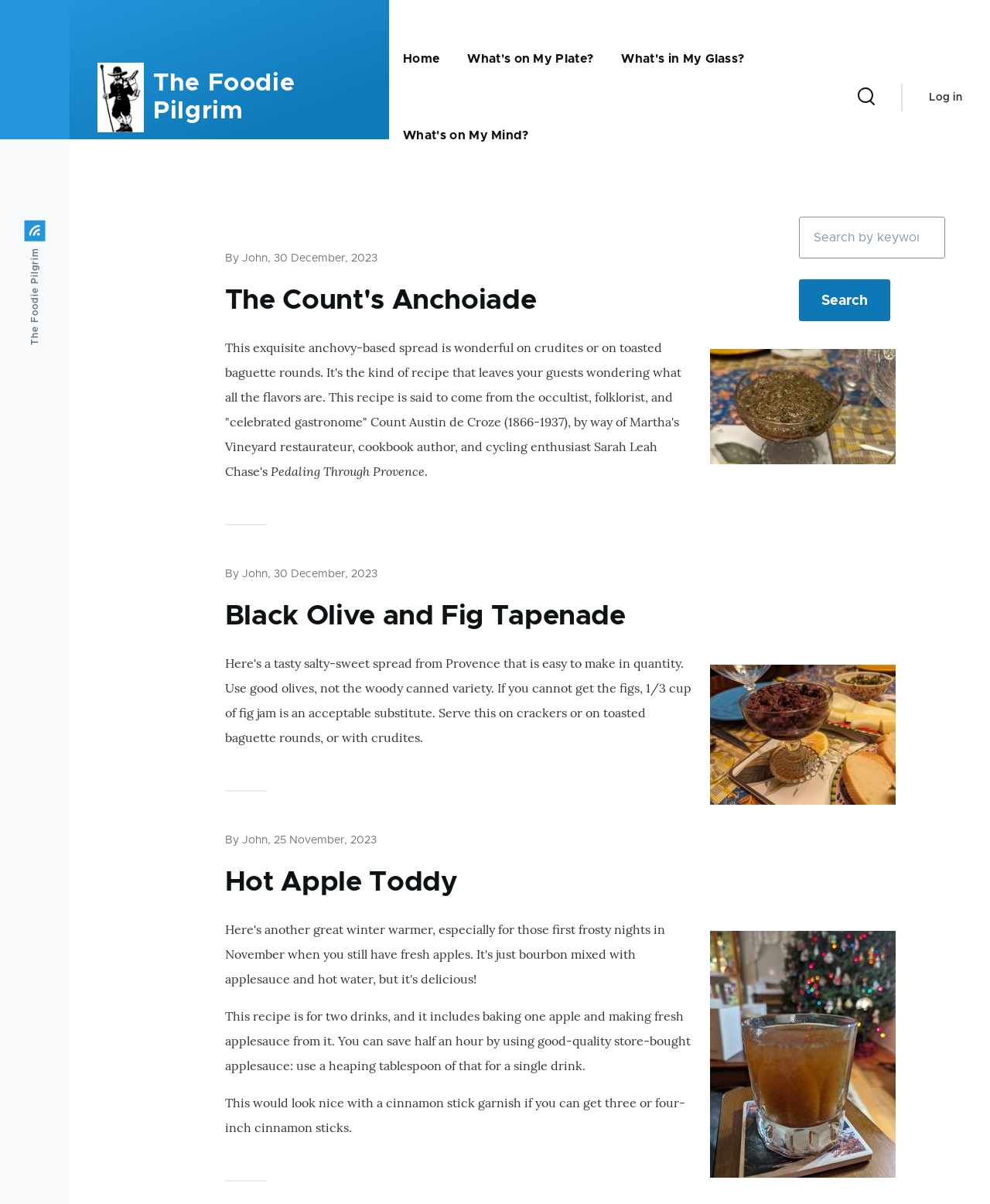Pinpoint the bounding box coordinates of the element that must be clicked to accomplish the following instruction: "Click on the link 'What's on My Plate?'". The coordinates should be in the format of four float numbers between 0 and 1, i.e., [left, top, right, bottom].

[0.472, 0.017, 0.6, 0.081]